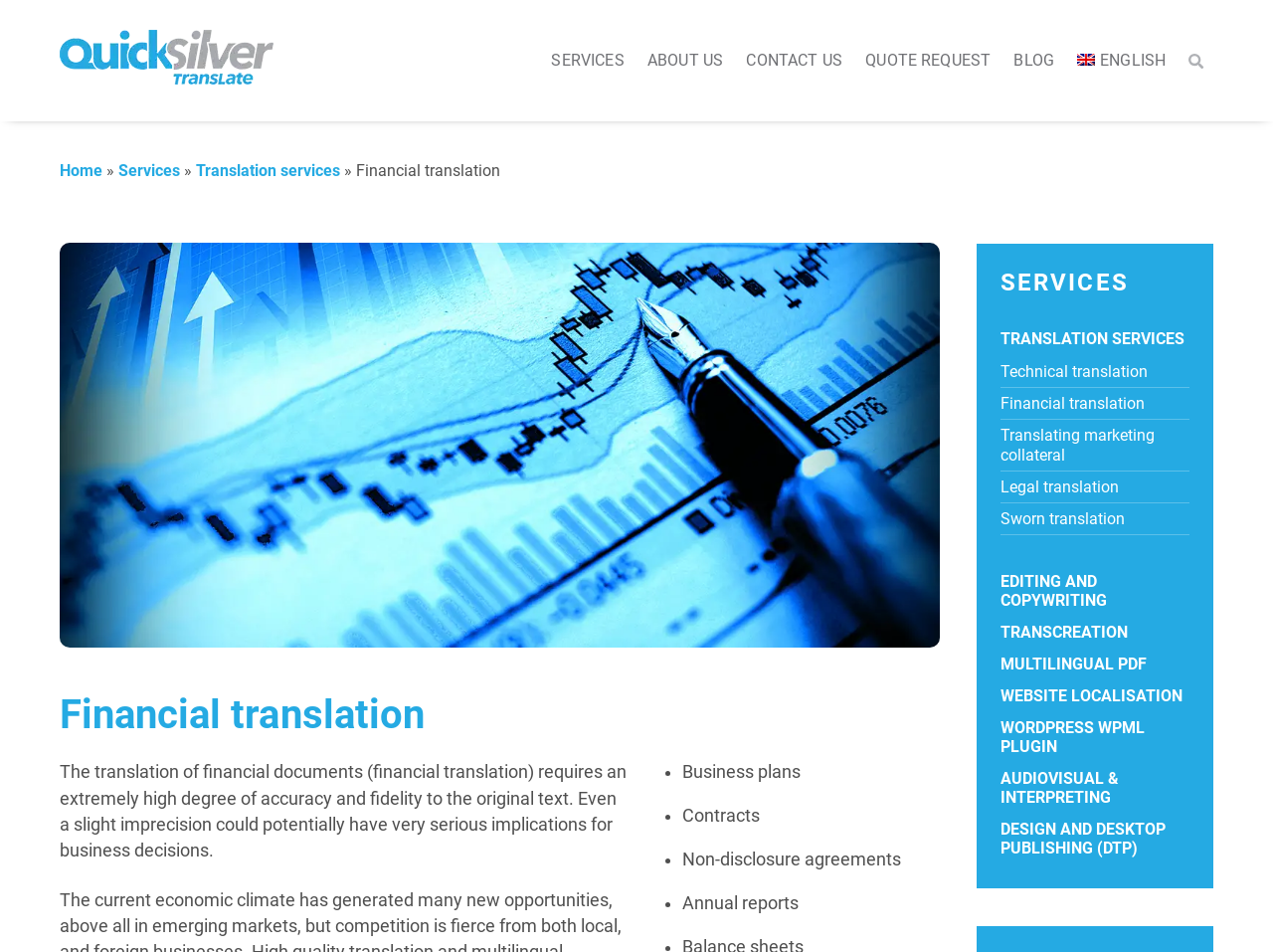Please pinpoint the bounding box coordinates for the region I should click to adhere to this instruction: "Read about financial translation".

[0.047, 0.727, 0.57, 0.777]